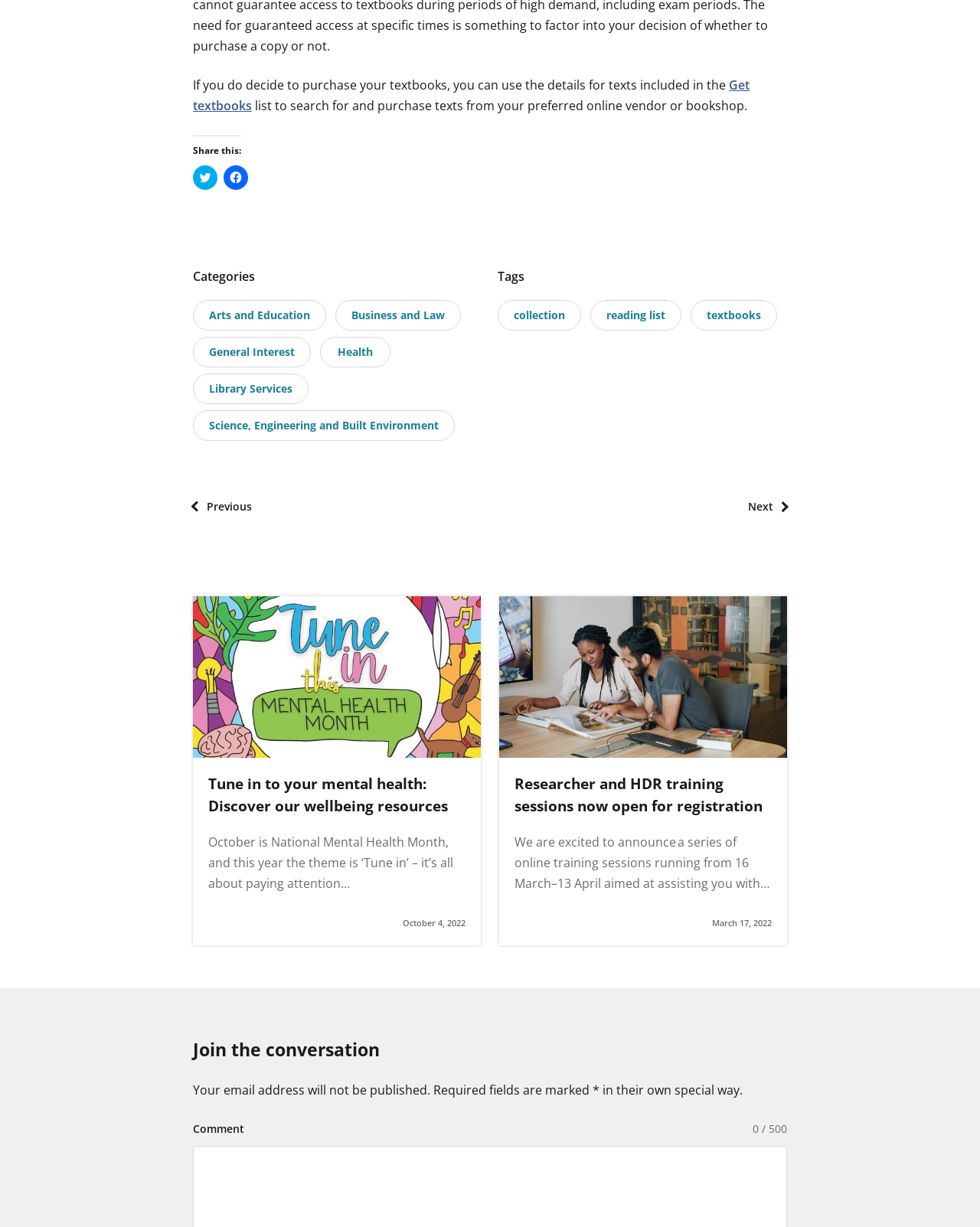Please determine the bounding box coordinates of the element to click in order to execute the following instruction: "contact us". The coordinates should be four float numbers between 0 and 1, specified as [left, top, right, bottom].

None